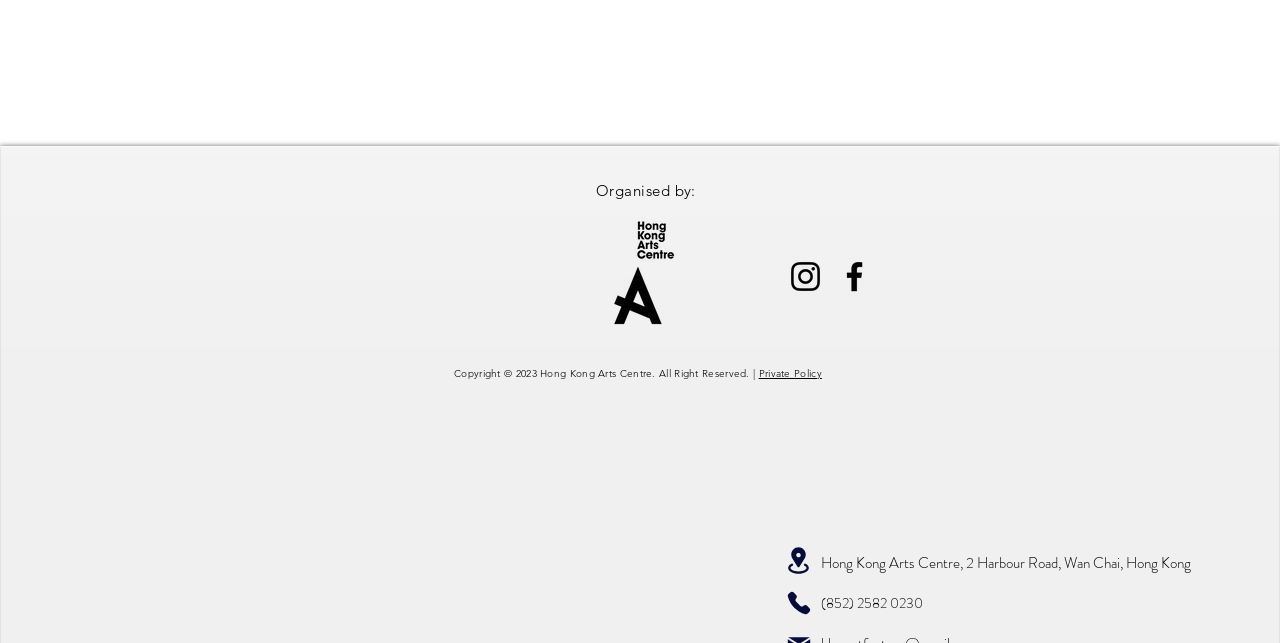Respond to the question below with a single word or phrase: What is the name of the arts centre?

Hong Kong Arts Centre